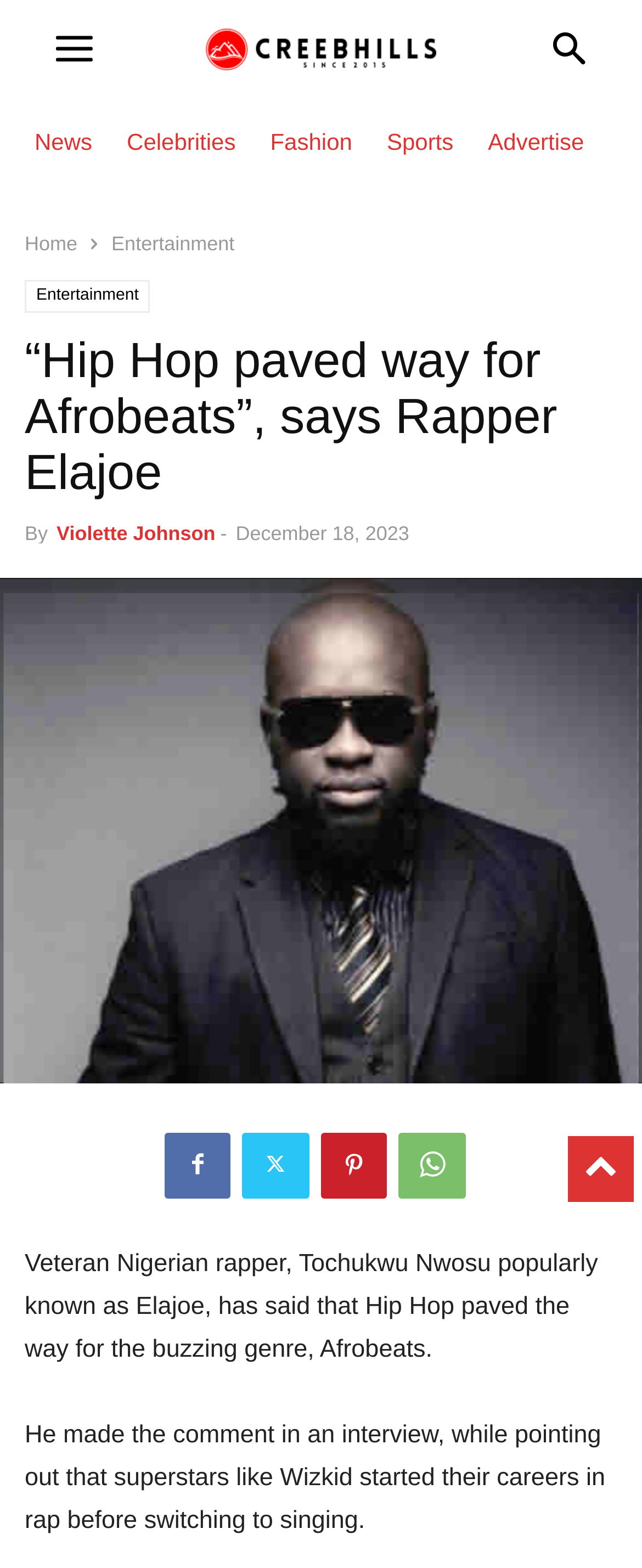What is the category of the article?
Offer a detailed and full explanation in response to the question.

The static text element with the bounding box coordinates [0.174, 0.148, 0.365, 0.163] contains the text 'Entertainment', which is likely the category of the article.